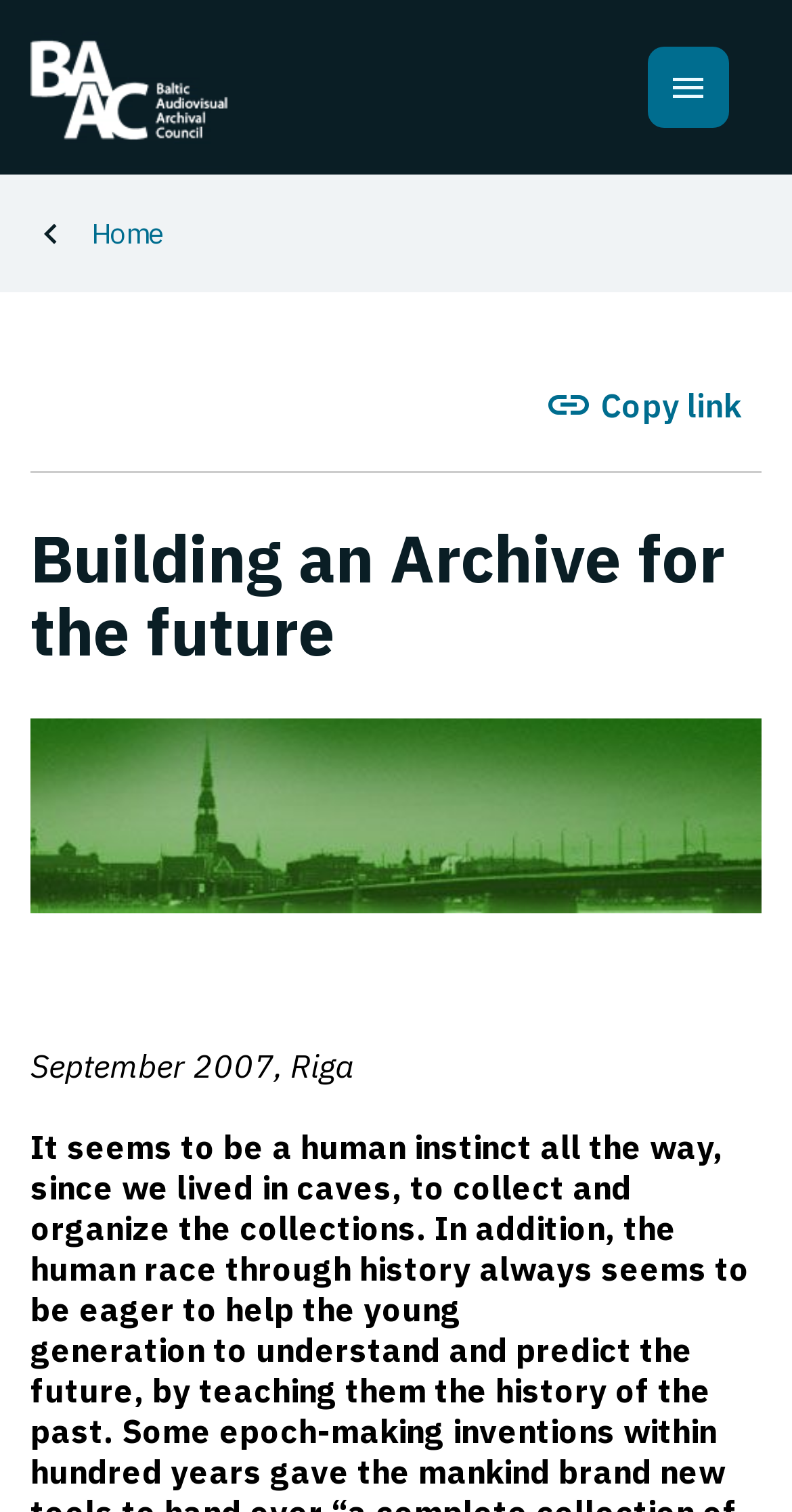Carefully examine the image and provide an in-depth answer to the question: What is the purpose of the archive?

The purpose of the archive can be inferred from the StaticText element which mentions that 'it seems to be a human instinct all the way, since we lived in caves, to collect and organize the collections'.